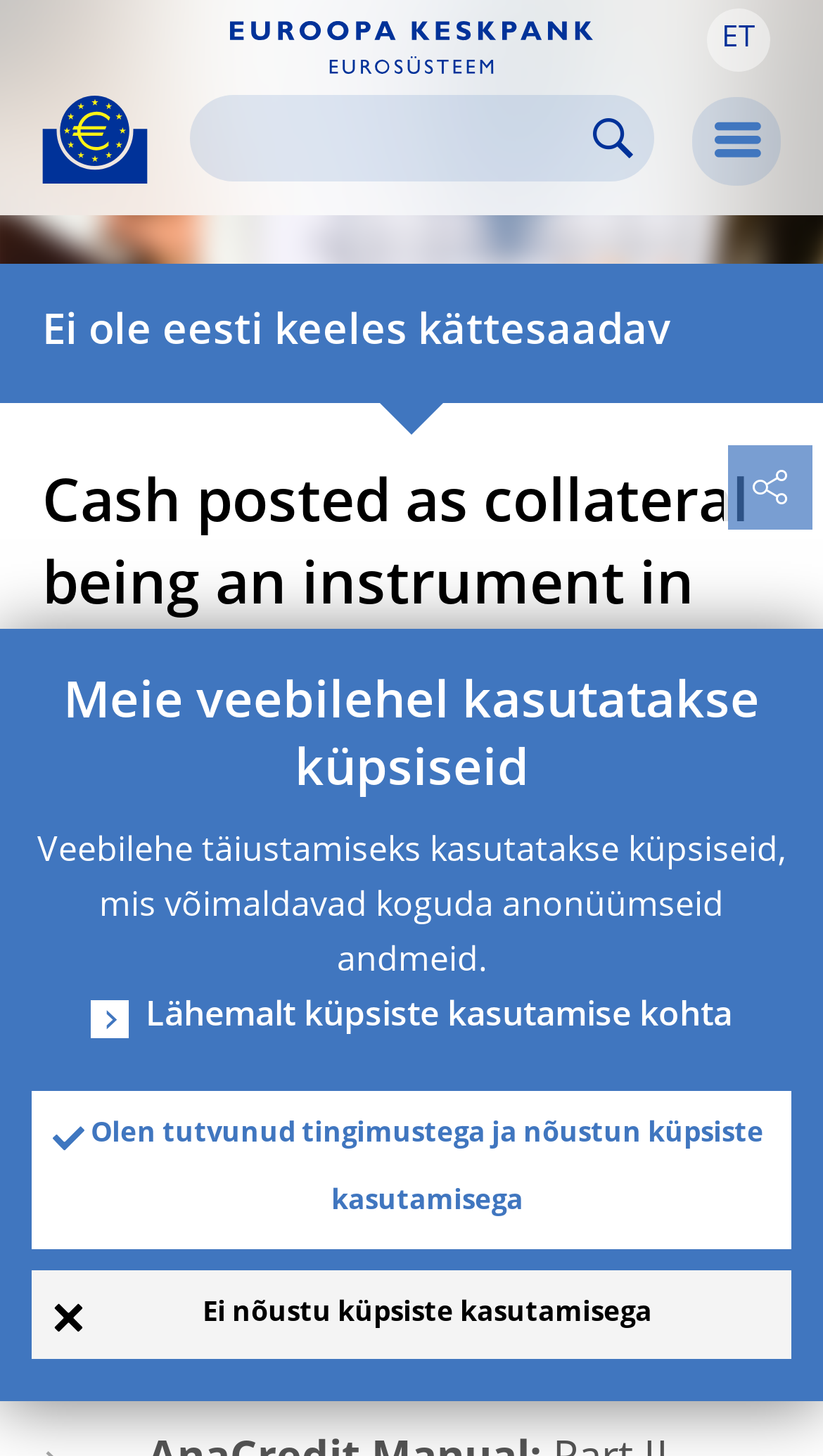What is the subject matter of the question?
Respond with a short answer, either a single word or a phrase, based on the image.

Instruments in AnaCredit